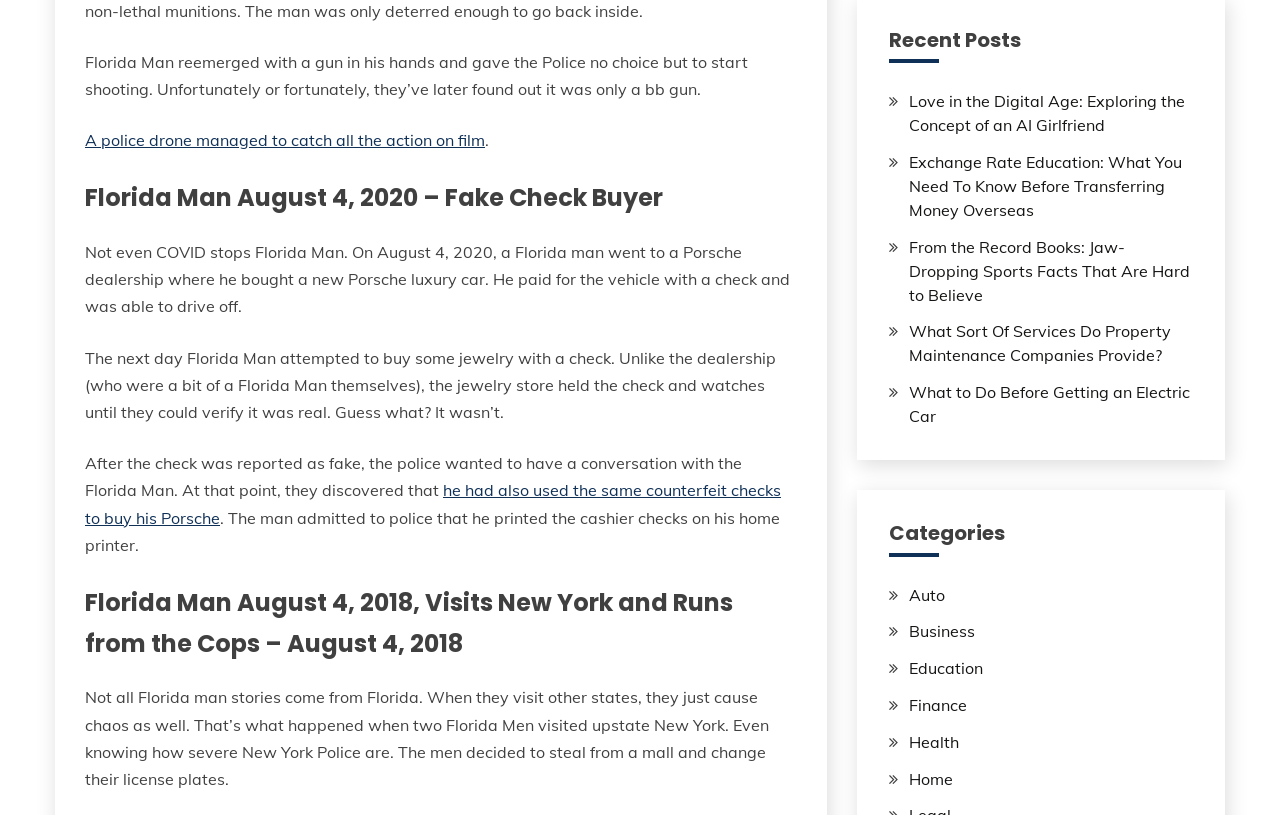Please identify the bounding box coordinates of the area that needs to be clicked to fulfill the following instruction: "Learn more about the police drone footage."

[0.066, 0.16, 0.379, 0.184]